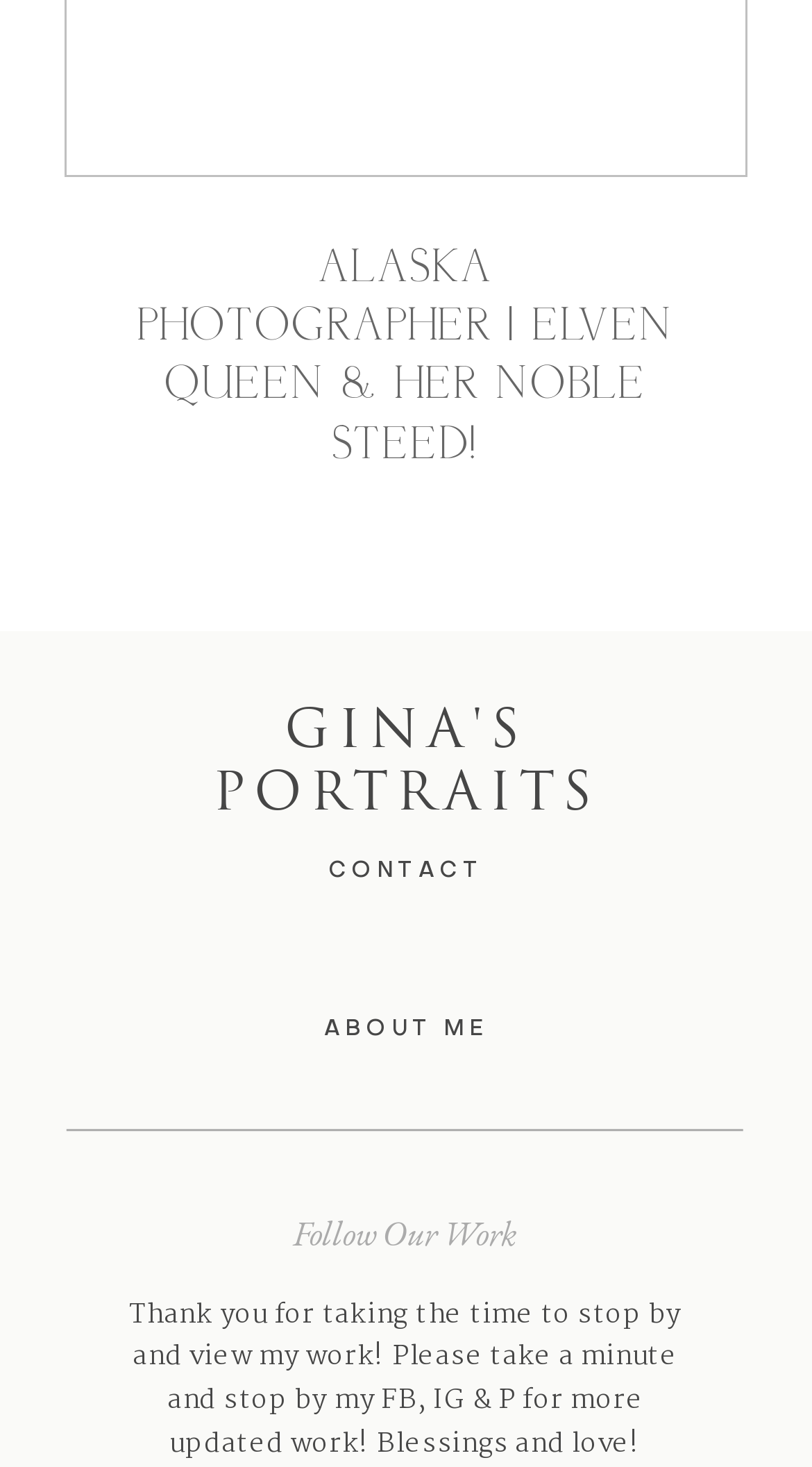How many social media platforms are mentioned?
Provide a one-word or short-phrase answer based on the image.

3